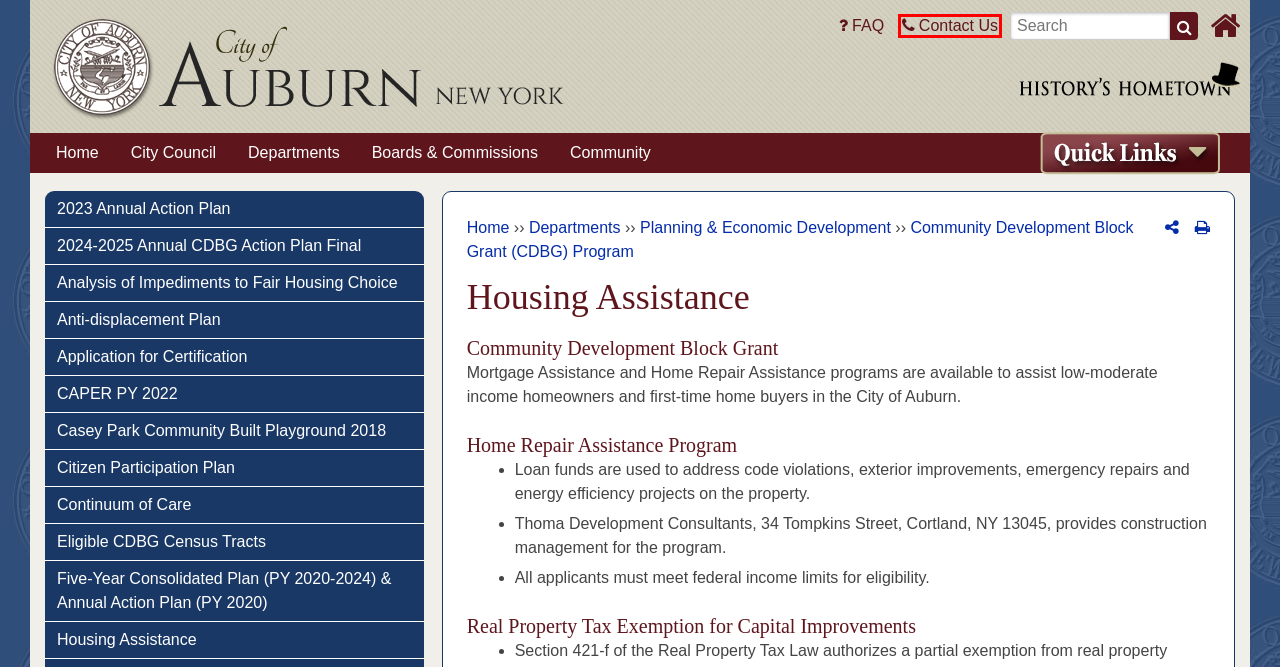A screenshot of a webpage is given with a red bounding box around a UI element. Choose the description that best matches the new webpage shown after clicking the element within the red bounding box. Here are the candidates:
A. Contact Us | Auburn NY
B. Auburn Downtown BID
C. Property Tax Due Dates | Auburn NY
D. Departments | Auburn NY
E. Misc Documents | Auburn NY
F. NYS Equal Rights Heritage Center: More Than Just A Welcome Center
G. index
H. Buildings/Facilities Locations | Auburn NY

A